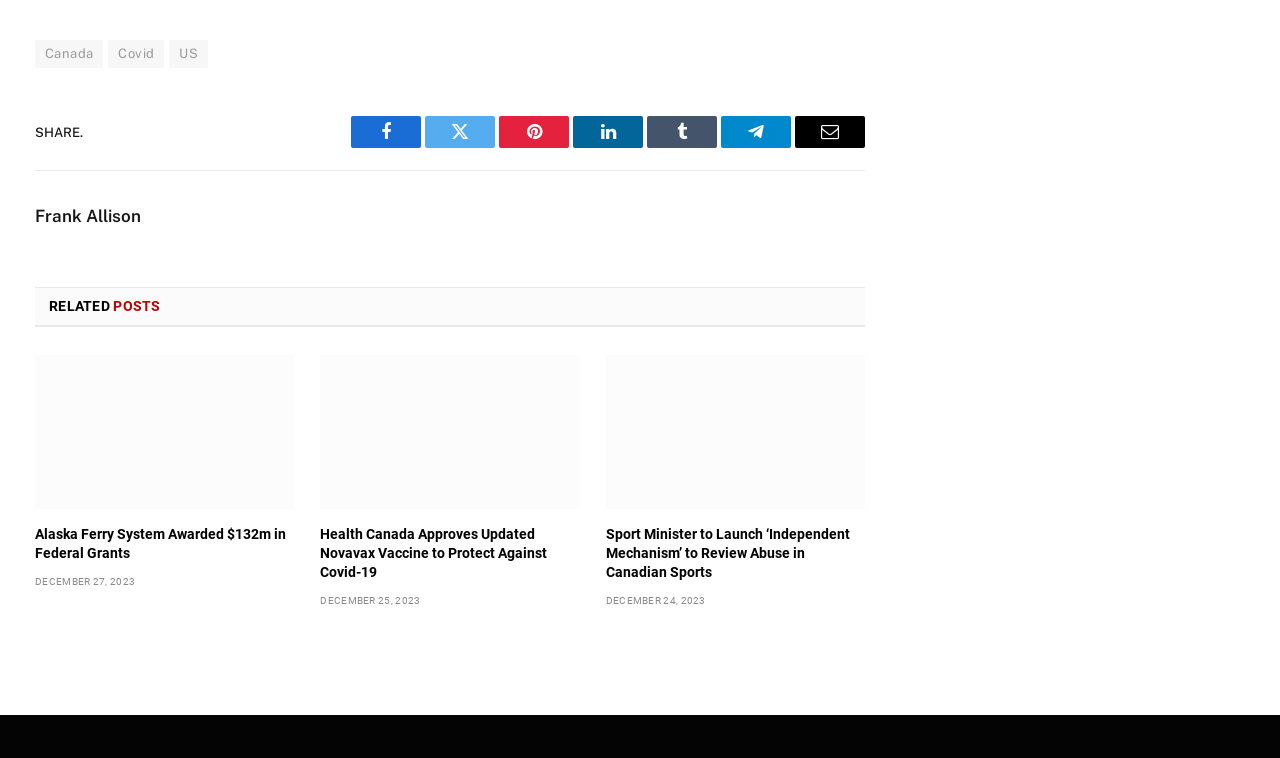How many social media sharing links are available?
Refer to the image and answer the question using a single word or phrase.

6